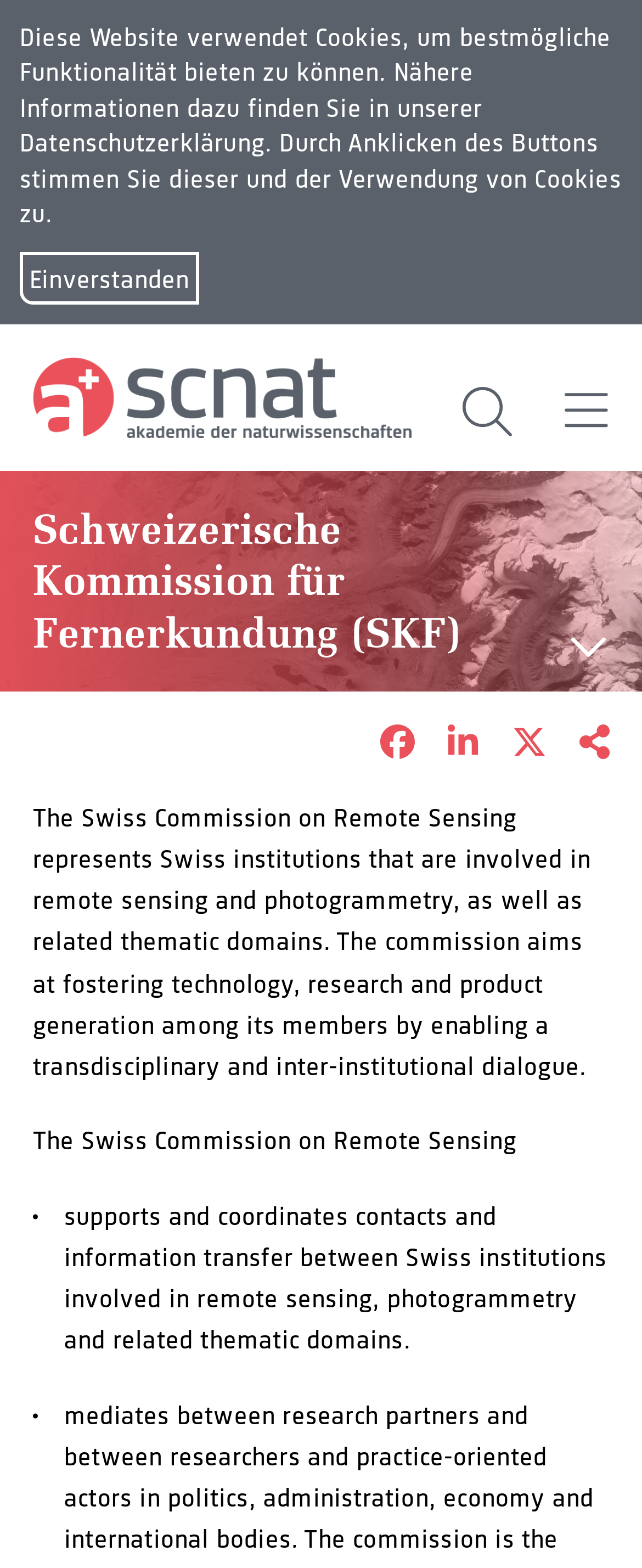Please identify the bounding box coordinates of the element I need to click to follow this instruction: "Check the privacy policy".

None